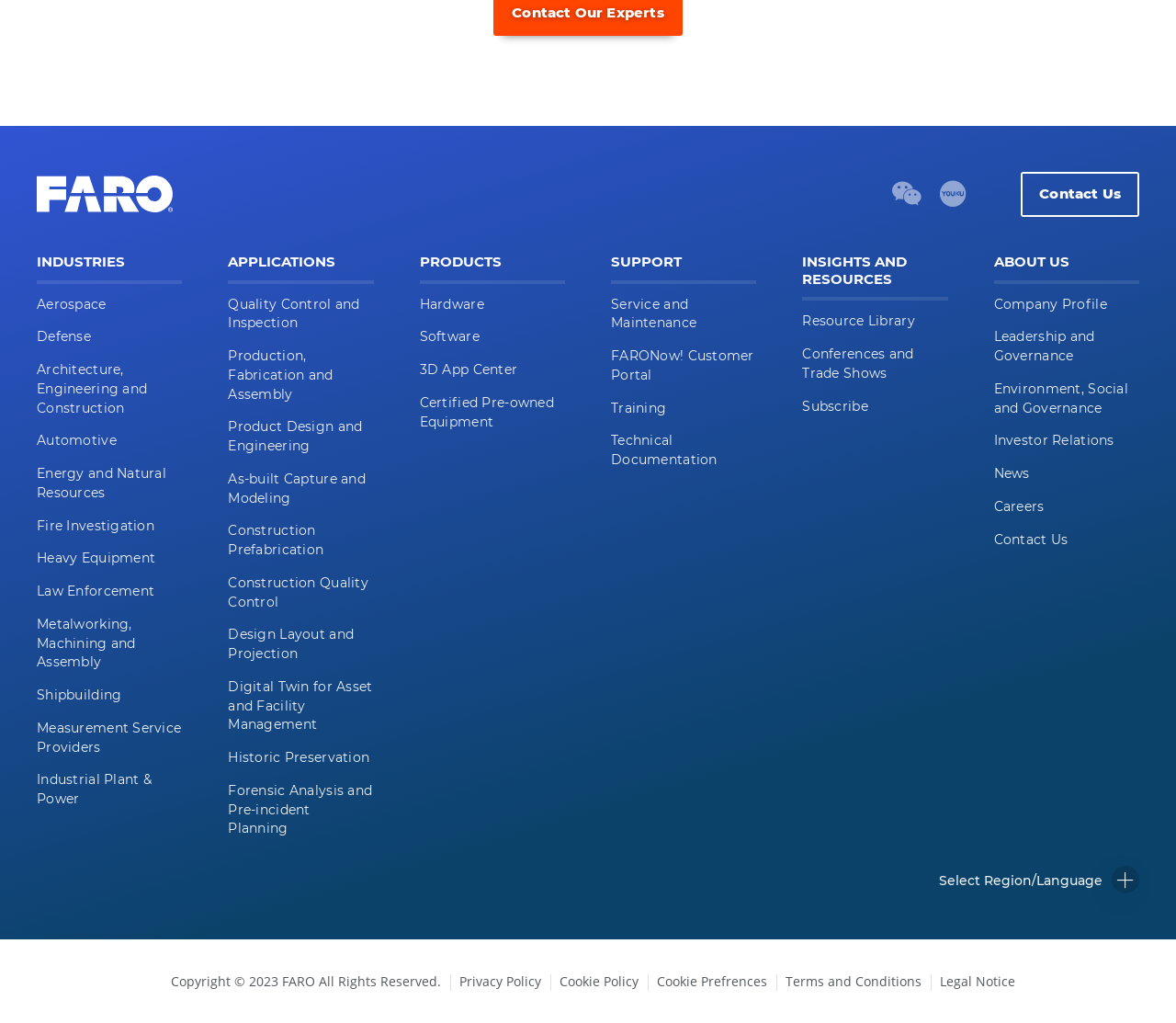Using the description: "Forensic Analysis and Pre-incident Planning", identify the bounding box of the corresponding UI element in the screenshot.

[0.194, 0.764, 0.317, 0.818]